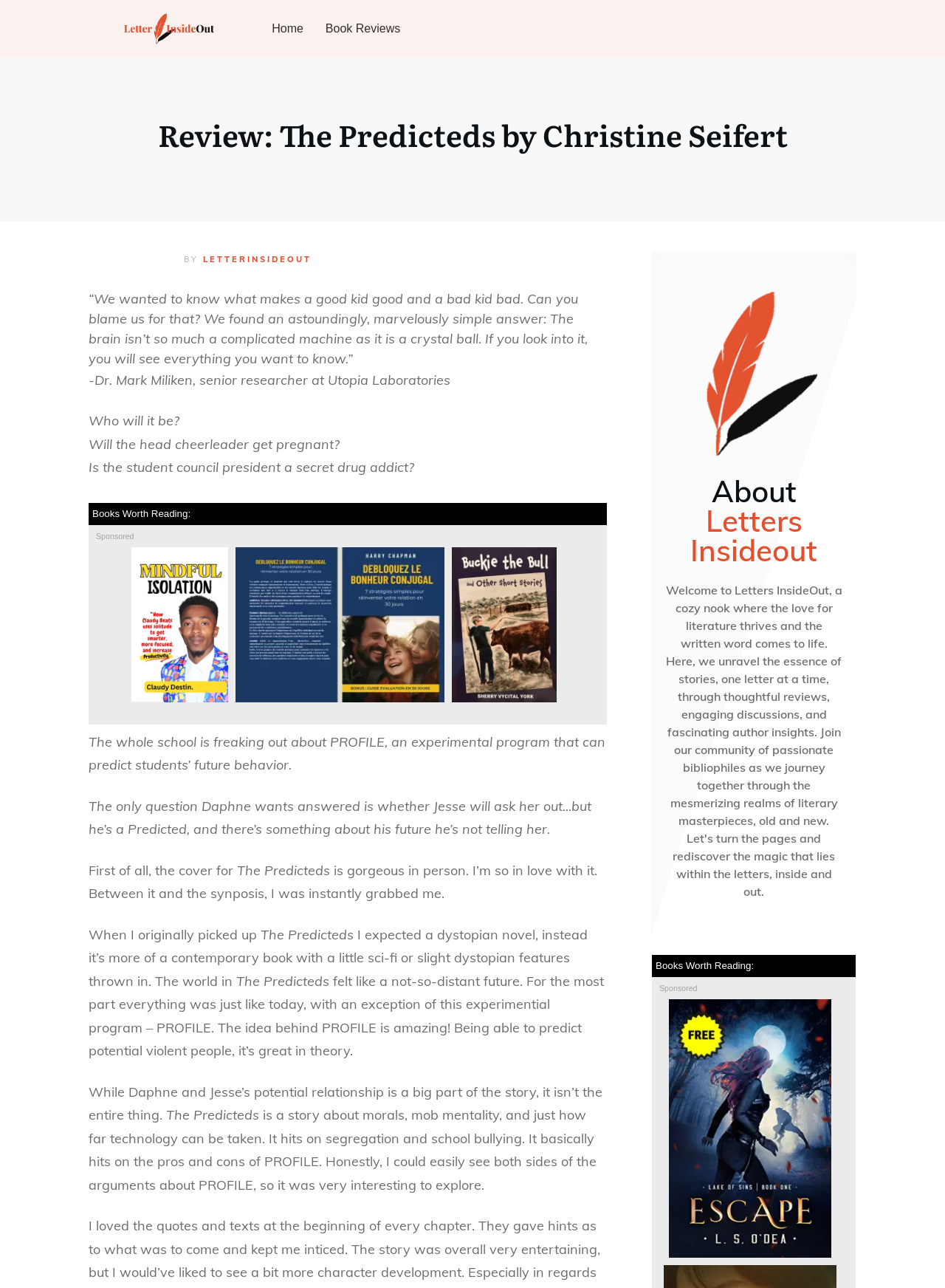Please identify the bounding box coordinates of the region to click in order to complete the task: "Click the 'LETTERINSIDEOUT' link". The coordinates must be four float numbers between 0 and 1, specified as [left, top, right, bottom].

[0.214, 0.197, 0.329, 0.205]